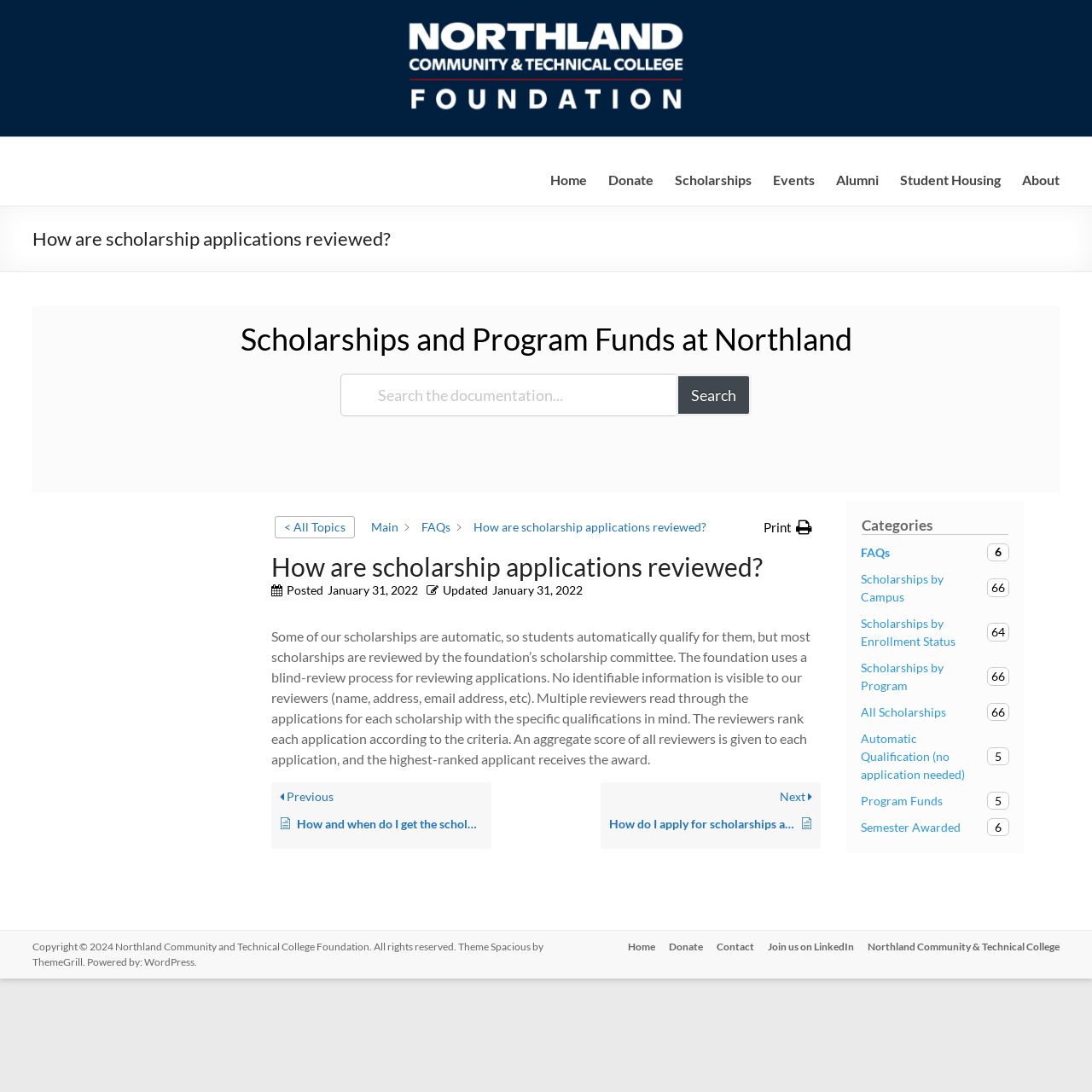Describe all the significant parts and information present on the webpage.

The webpage is about the Northland Community and Technical College Foundation, specifically focusing on the scholarship application review process. At the top of the page, there is a logo image of the foundation, followed by a heading with the same name. Below the heading, there is a navigation menu with links to "Home", "Donate", "Scholarships", "Events", "Alumni", "Student Housing", and "About".

The main content of the page is divided into sections. The first section has a heading "How are scholarship applications reviewed?" and a brief description of the review process. Below this section, there is a search bar with a "Search" button. 

The next section is an article that provides more detailed information about the scholarship review process. It explains that some scholarships are automatic, while others are reviewed by the foundation's scholarship committee using a blind-review process. The article also describes how the reviewers rank each application according to the criteria and how the highest-ranked applicant receives the award.

On the left side of the article, there is a breadcrumb navigation menu with links to "Main", "FAQs", and the current page "How are scholarship applications reviewed?". Below the article, there are links to previous and next pages, "How and when do I get the scholarship money if I am awarded one?" and "How do I apply for scholarships at Northland?" respectively.

On the right side of the page, there are categories and links to various scholarship-related topics, such as "FAQs", "Scholarships by Campus", "Scholarships by Enrollment Status", and "All Scholarships".

At the bottom of the page, there is a footer section with copyright information, a link to the foundation's website, and links to social media and other related websites.